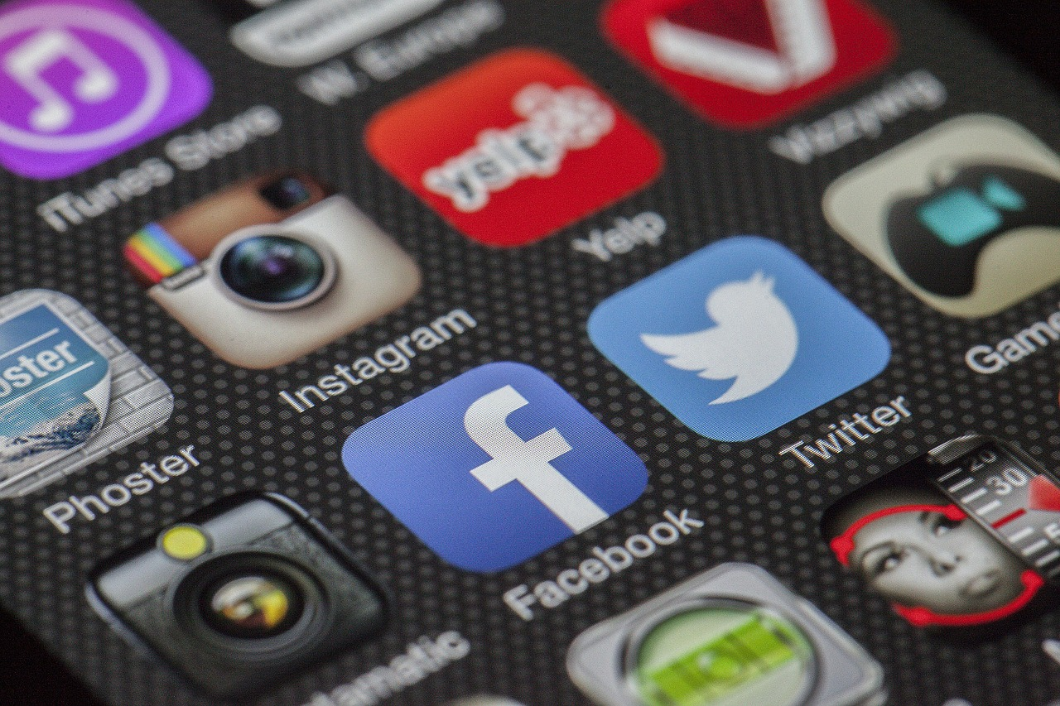Use a single word or phrase to answer the following:
What is the color of the Twitter icon?

light blue